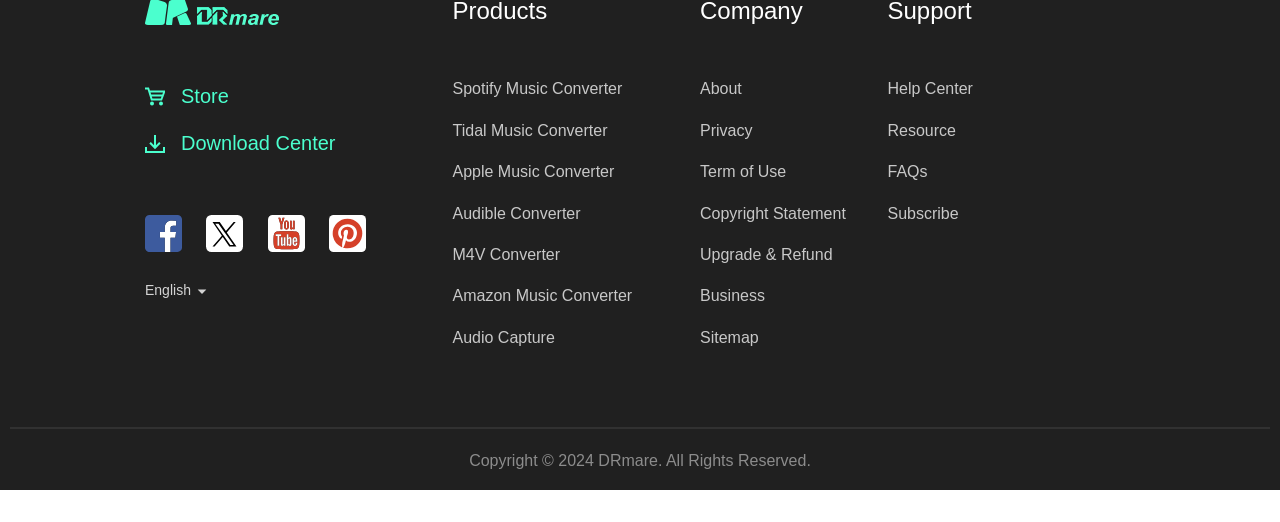Please identify the bounding box coordinates of the area I need to click to accomplish the following instruction: "Visit the Store page".

[0.113, 0.163, 0.307, 0.207]